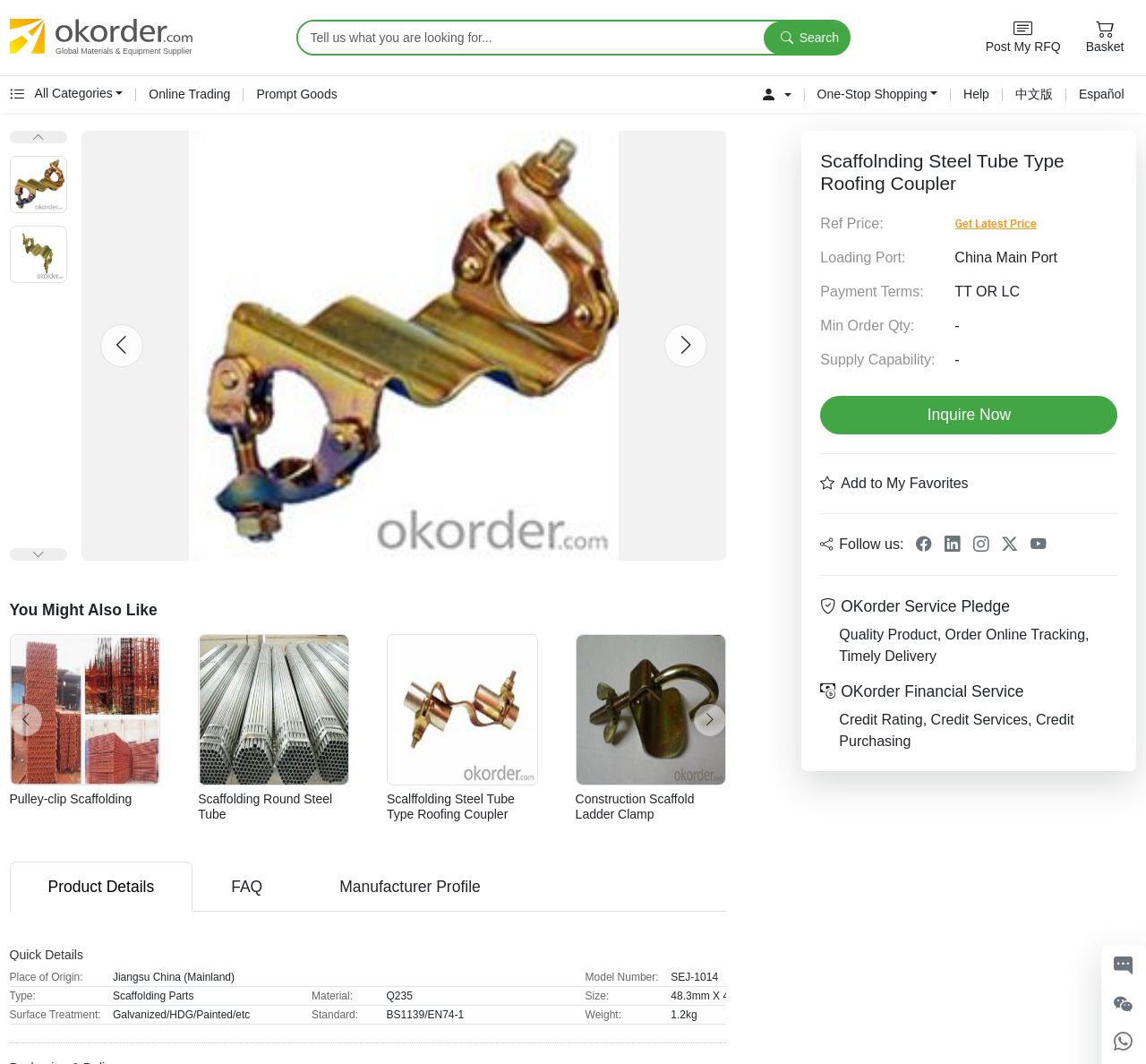Find the bounding box coordinates of the clickable area that will achieve the following instruction: "View product details".

[0.008, 0.81, 0.168, 0.857]